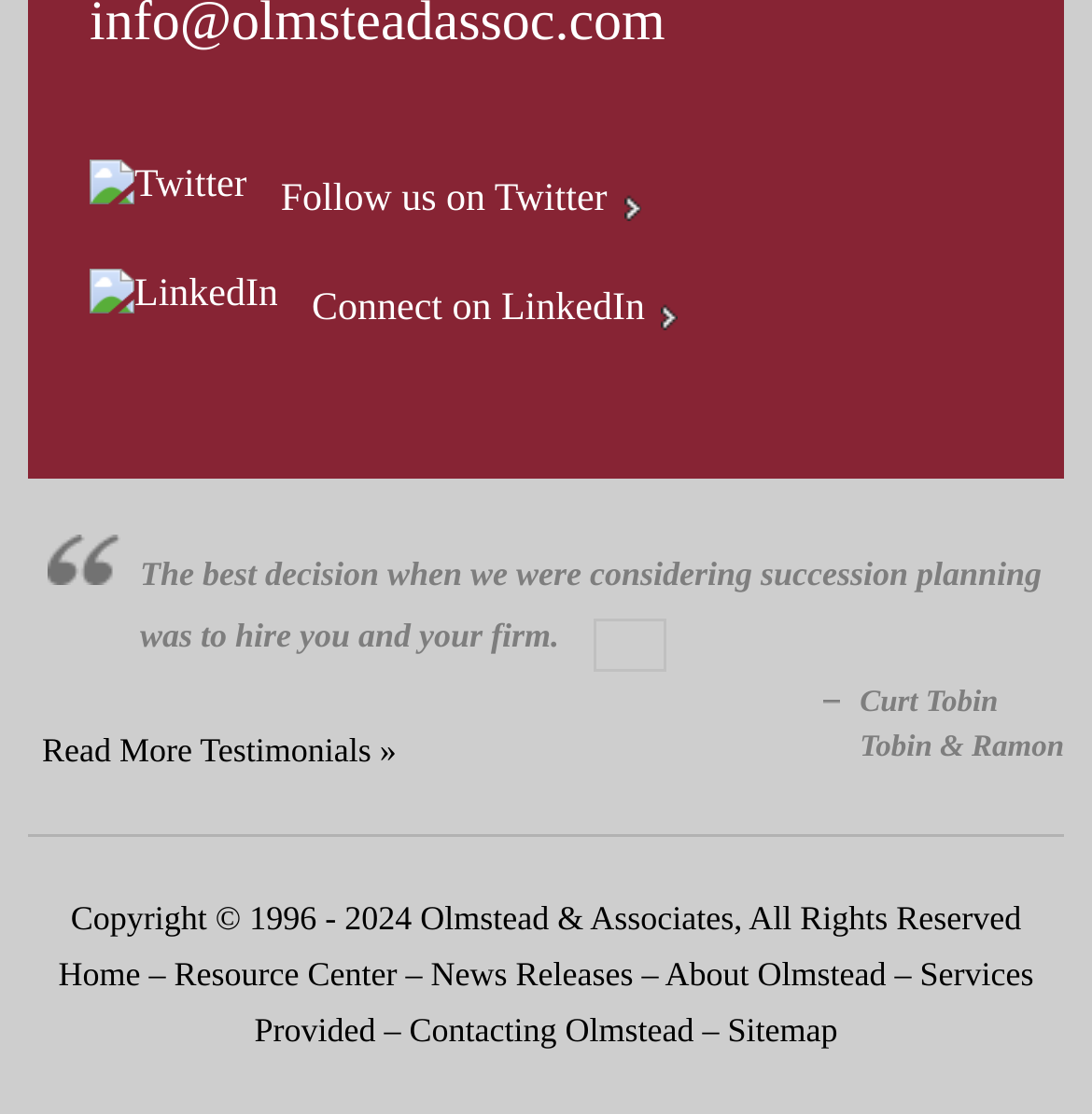How many social media links are available?
Using the visual information, reply with a single word or short phrase.

2